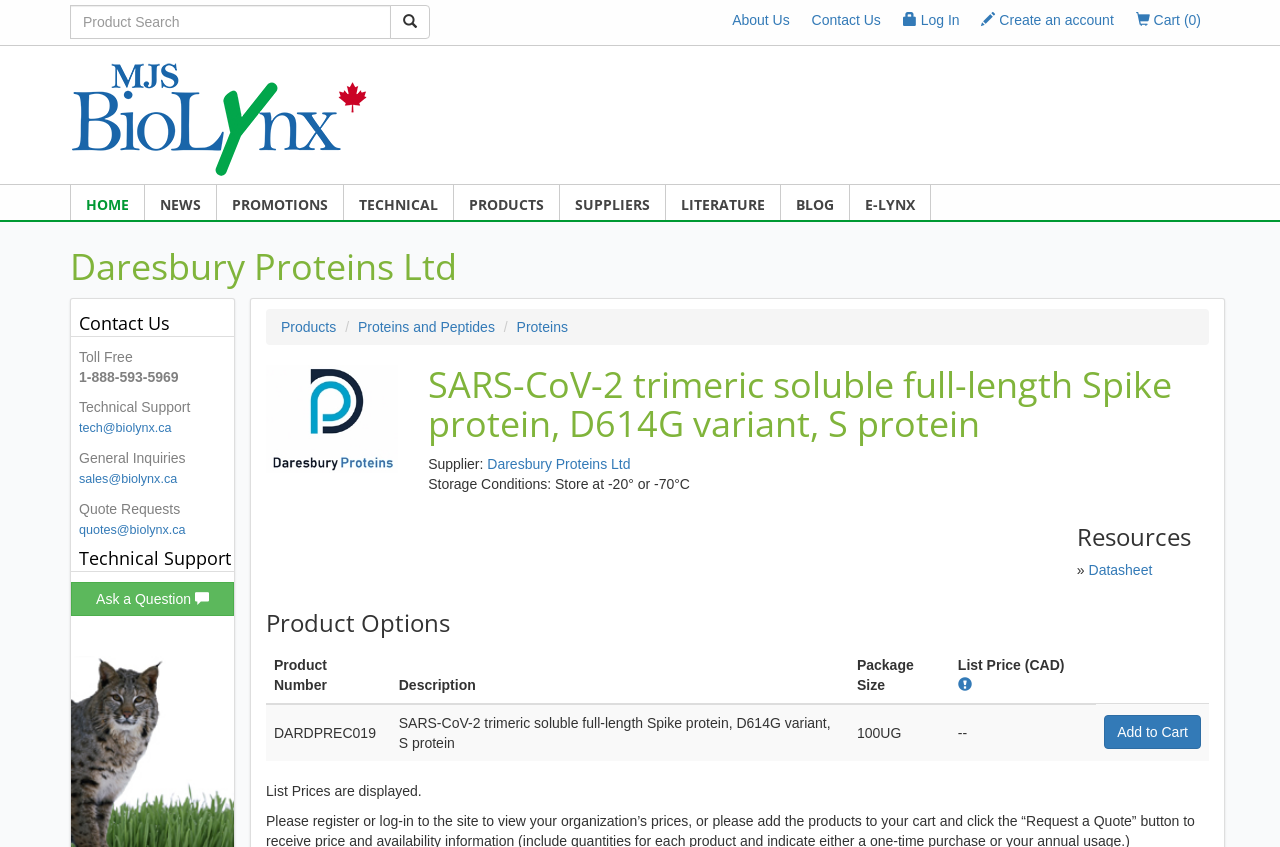Find and extract the text of the primary heading on the webpage.

Daresbury Proteins Ltd